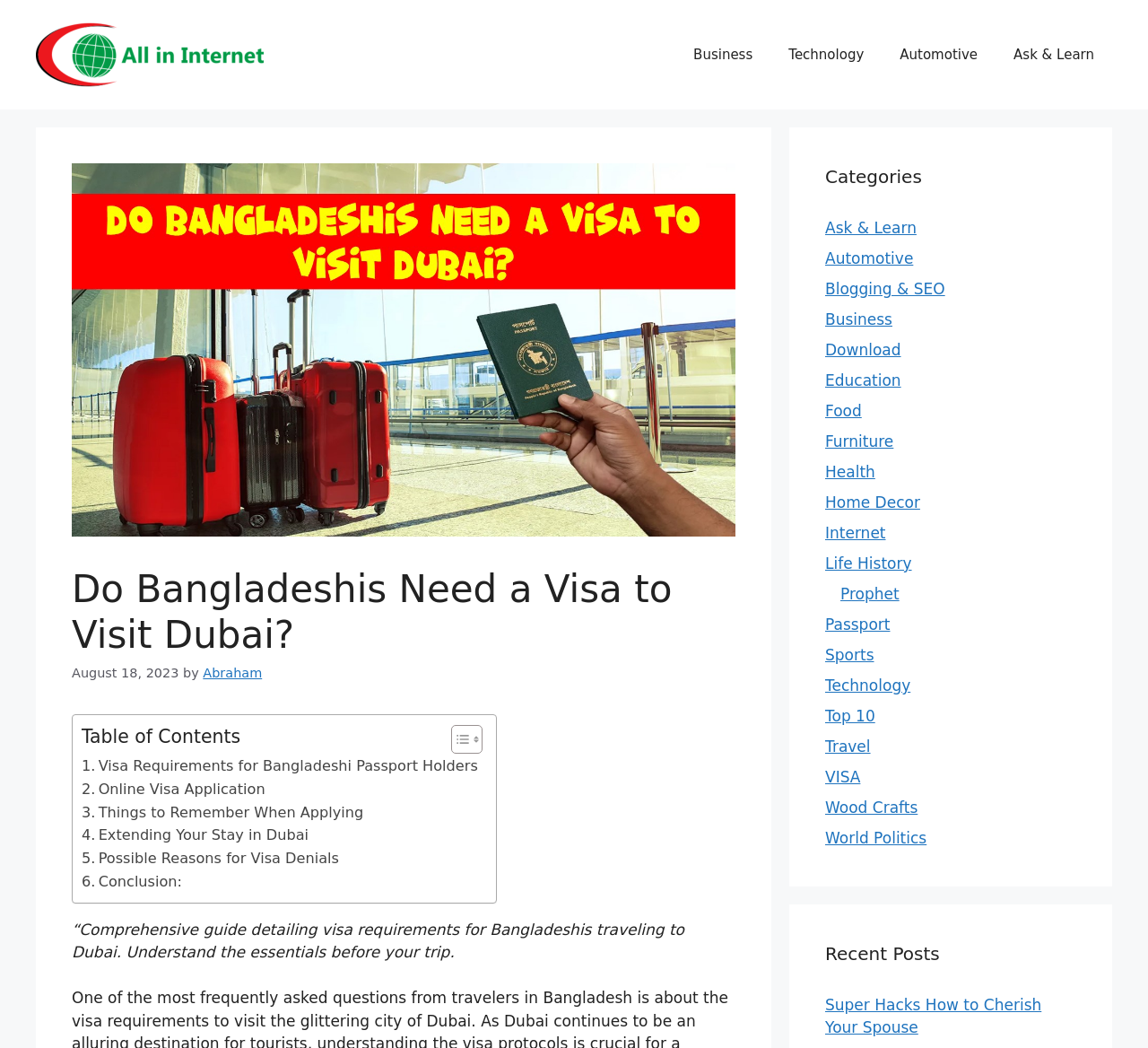Find the bounding box coordinates for the area that must be clicked to perform this action: "Read the article about visa requirements for Bangladeshi passport holders".

[0.071, 0.72, 0.416, 0.742]